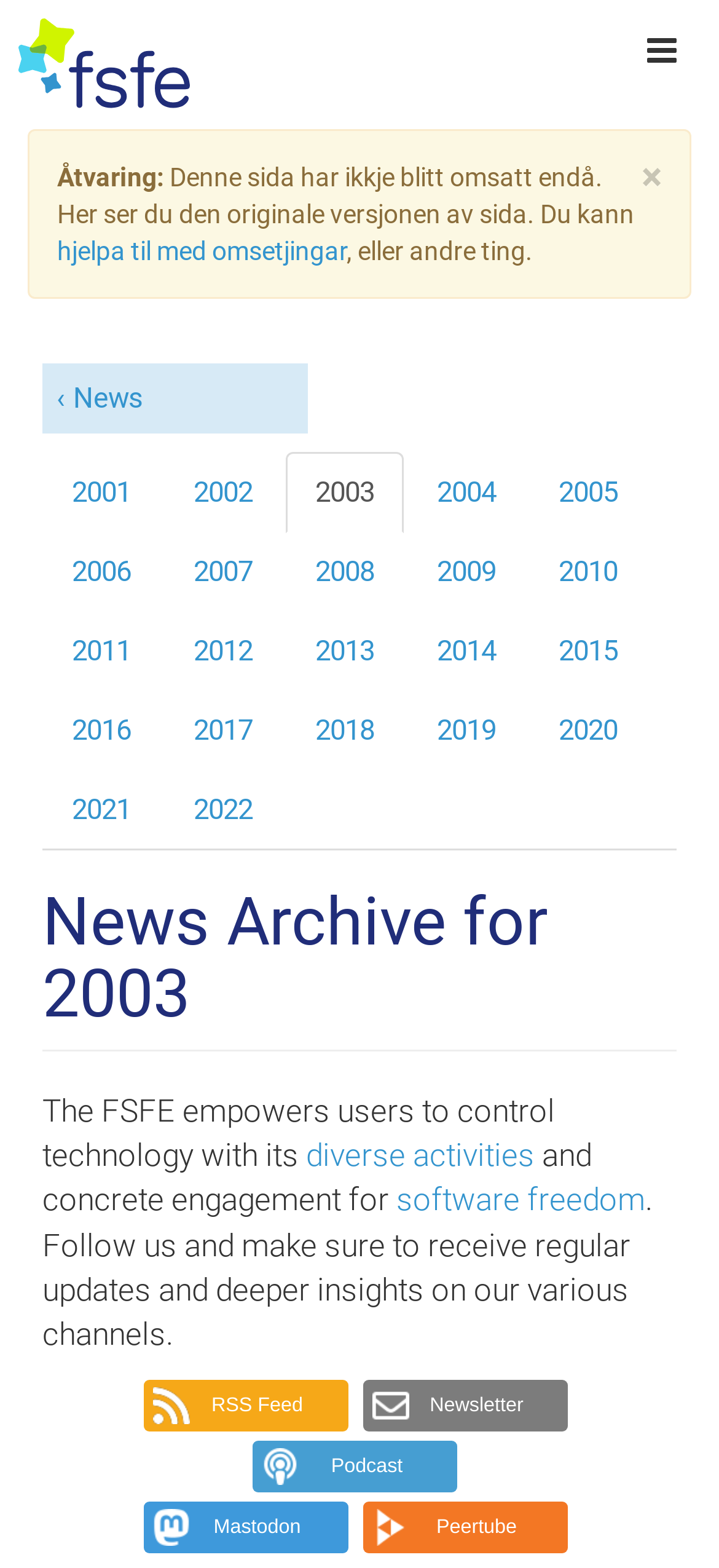Determine the bounding box coordinates of the section to be clicked to follow the instruction: "Follow the FSFE on Mastodon". The coordinates should be given as four float numbers between 0 and 1, formatted as [left, top, right, bottom].

[0.199, 0.957, 0.483, 0.99]